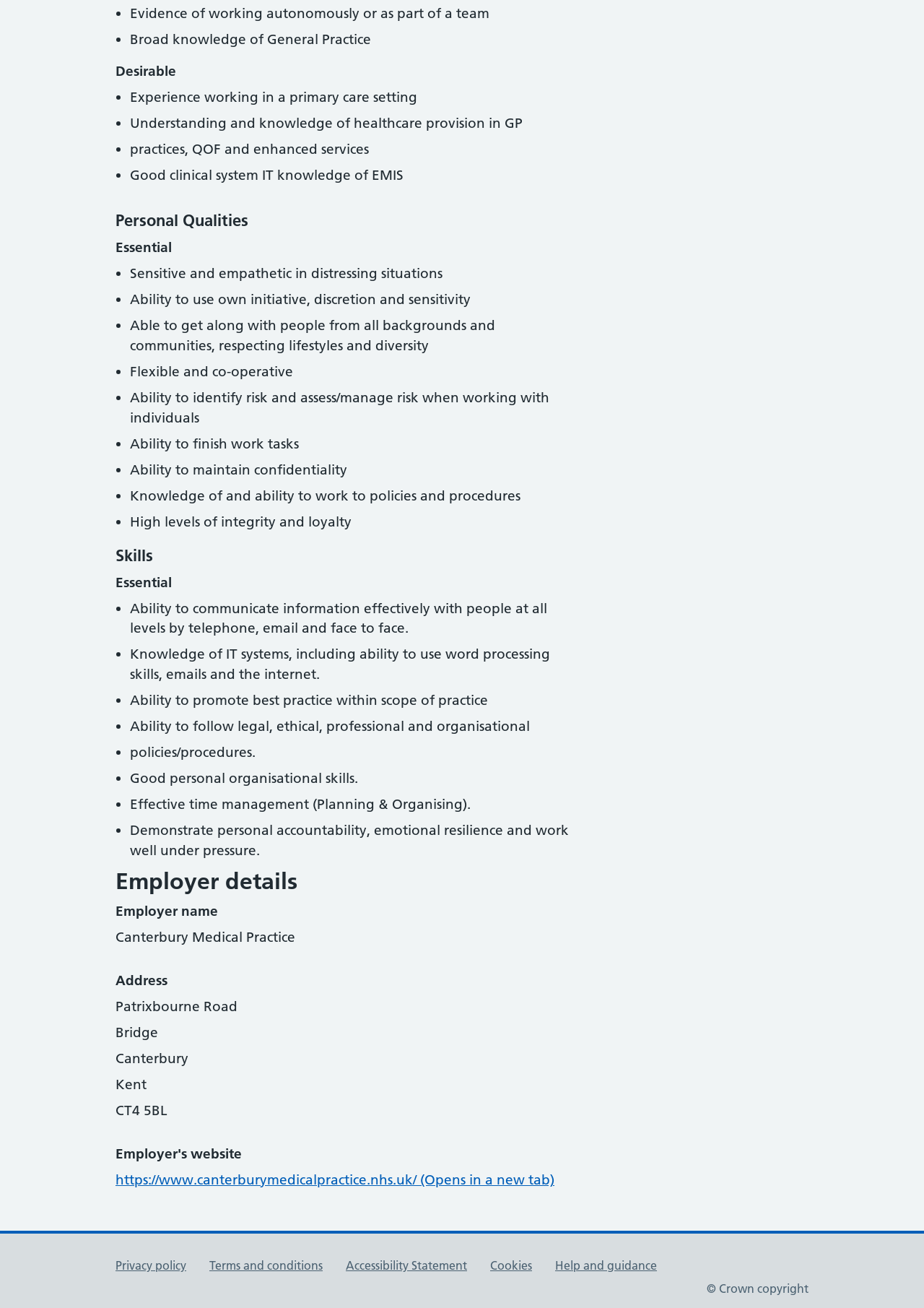Locate the bounding box of the UI element based on this description: "Cookies". Provide four float numbers between 0 and 1 as [left, top, right, bottom].

[0.53, 0.962, 0.576, 0.973]